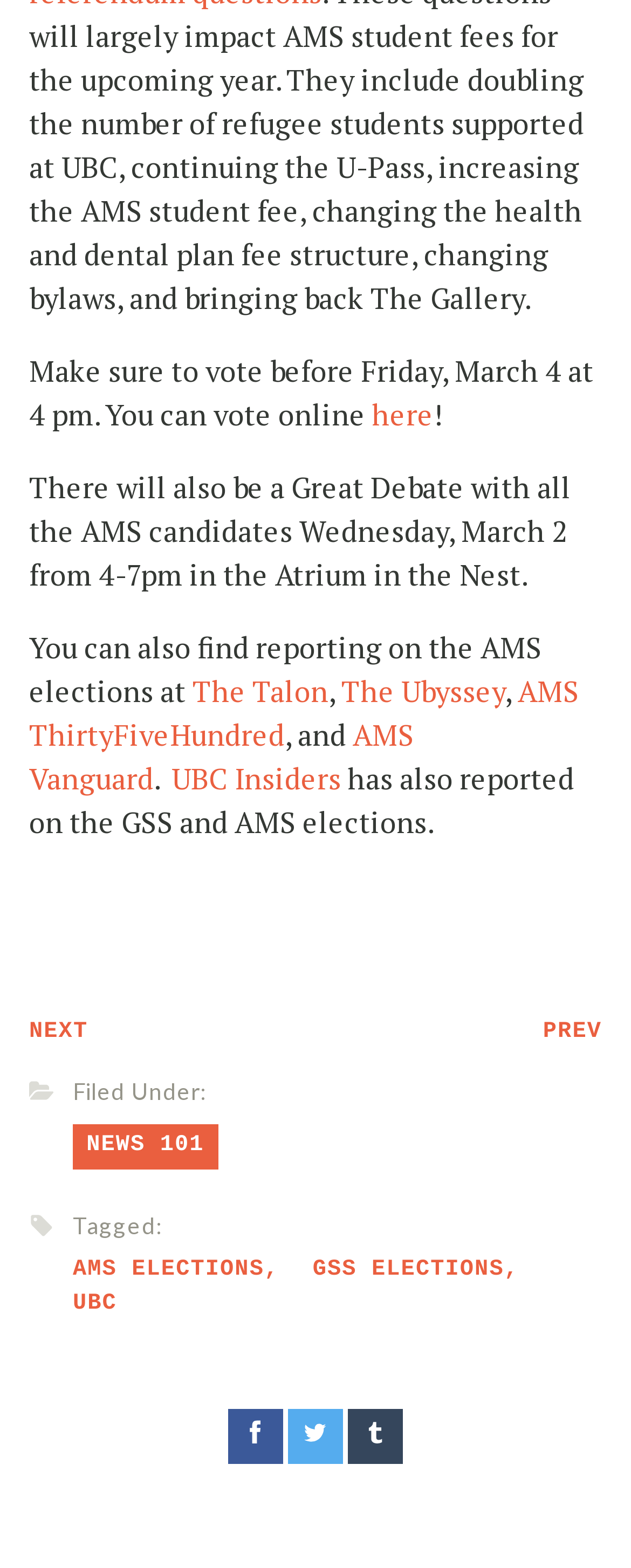Provide a one-word or short-phrase response to the question:
What is the location of the Great Debate?

Atrium in the Nest